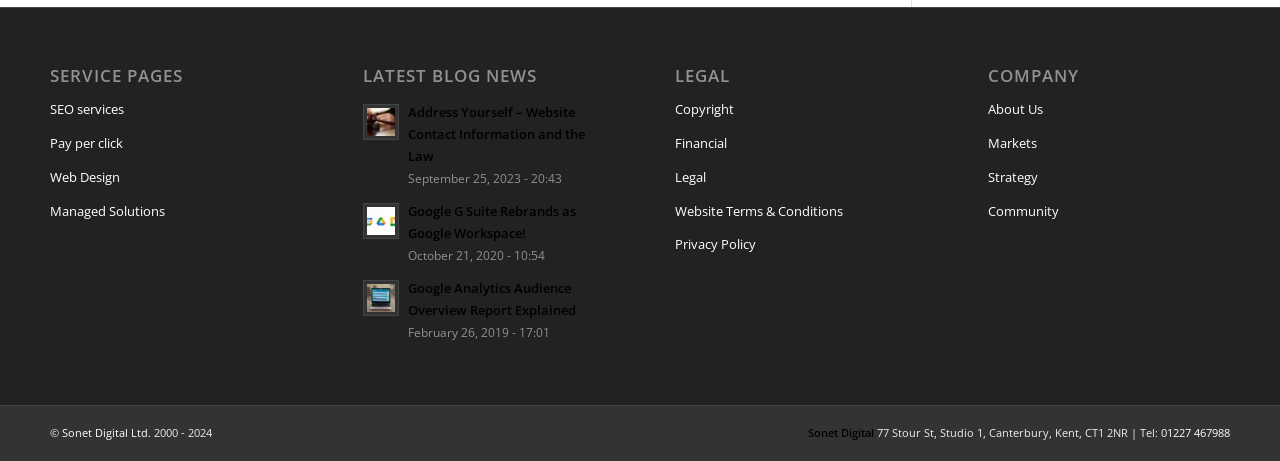Highlight the bounding box coordinates of the element you need to click to perform the following instruction: "Click the 'nancy@tosinfashion.com, allen@tosinfashion.com' email link."

None